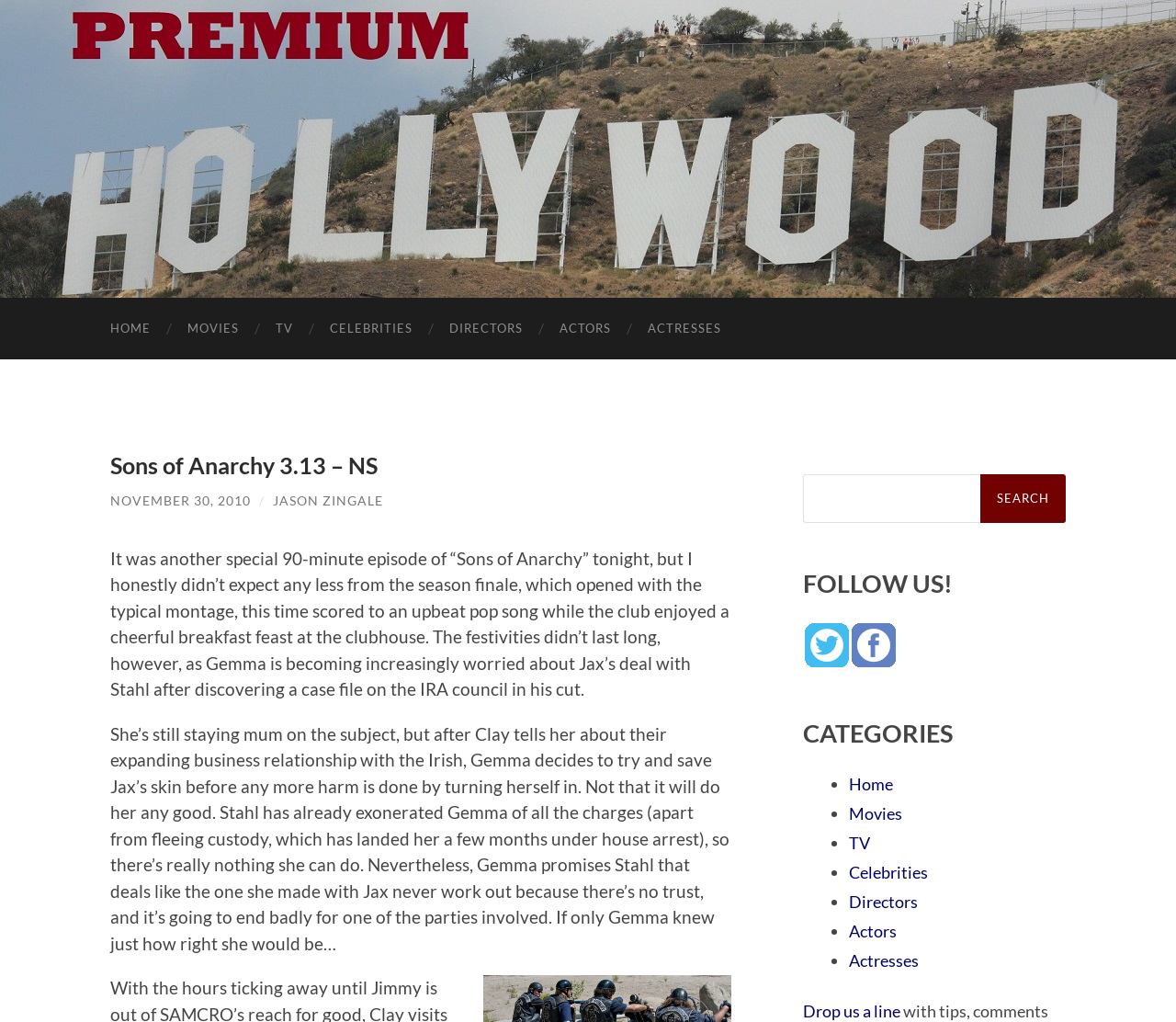Please reply to the following question using a single word or phrase: 
What is the date of the episode?

NOVEMBER 30, 2010